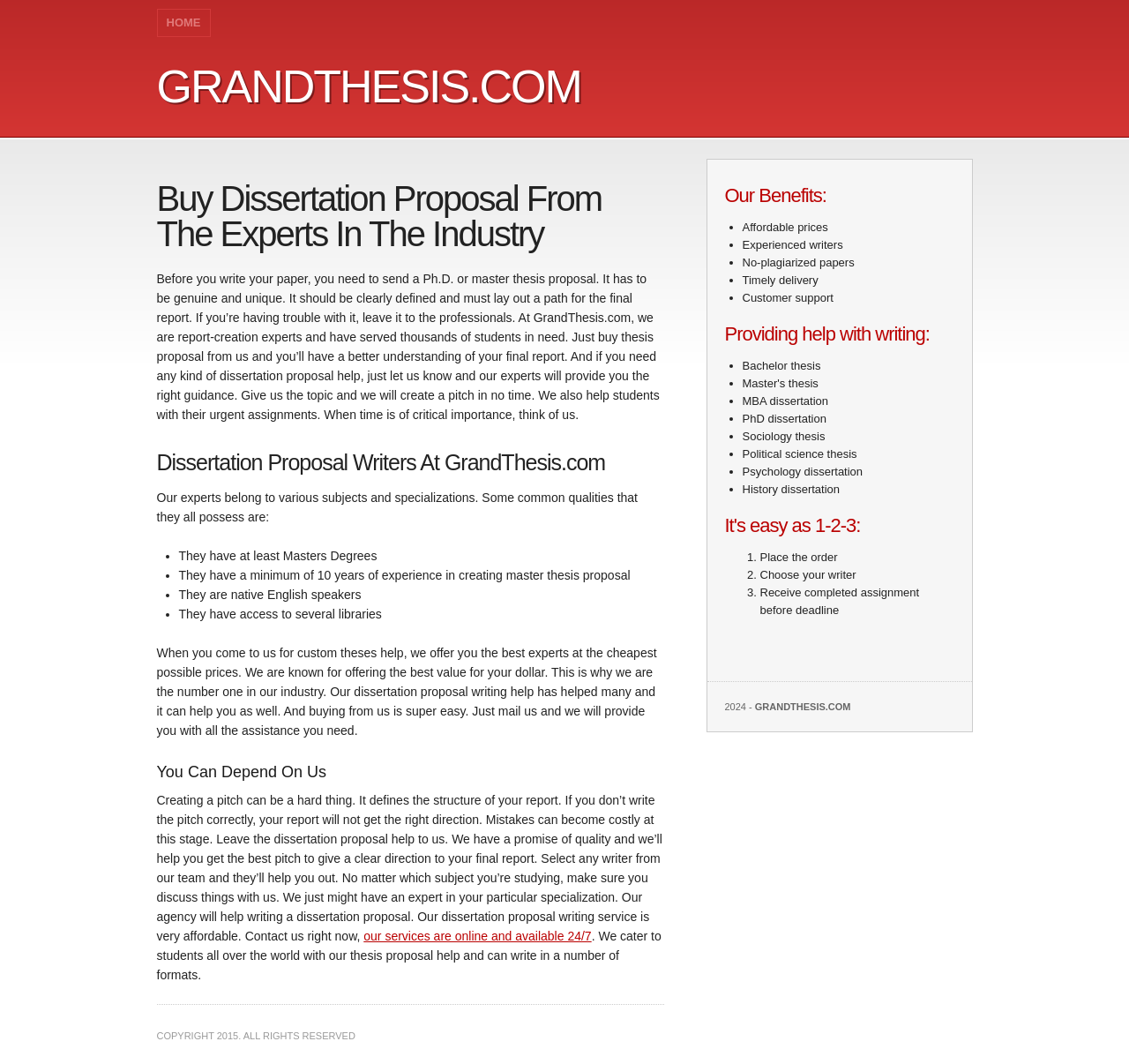How can I get assistance from the website?
Based on the image, give a concise answer in the form of a single word or short phrase.

Mail them